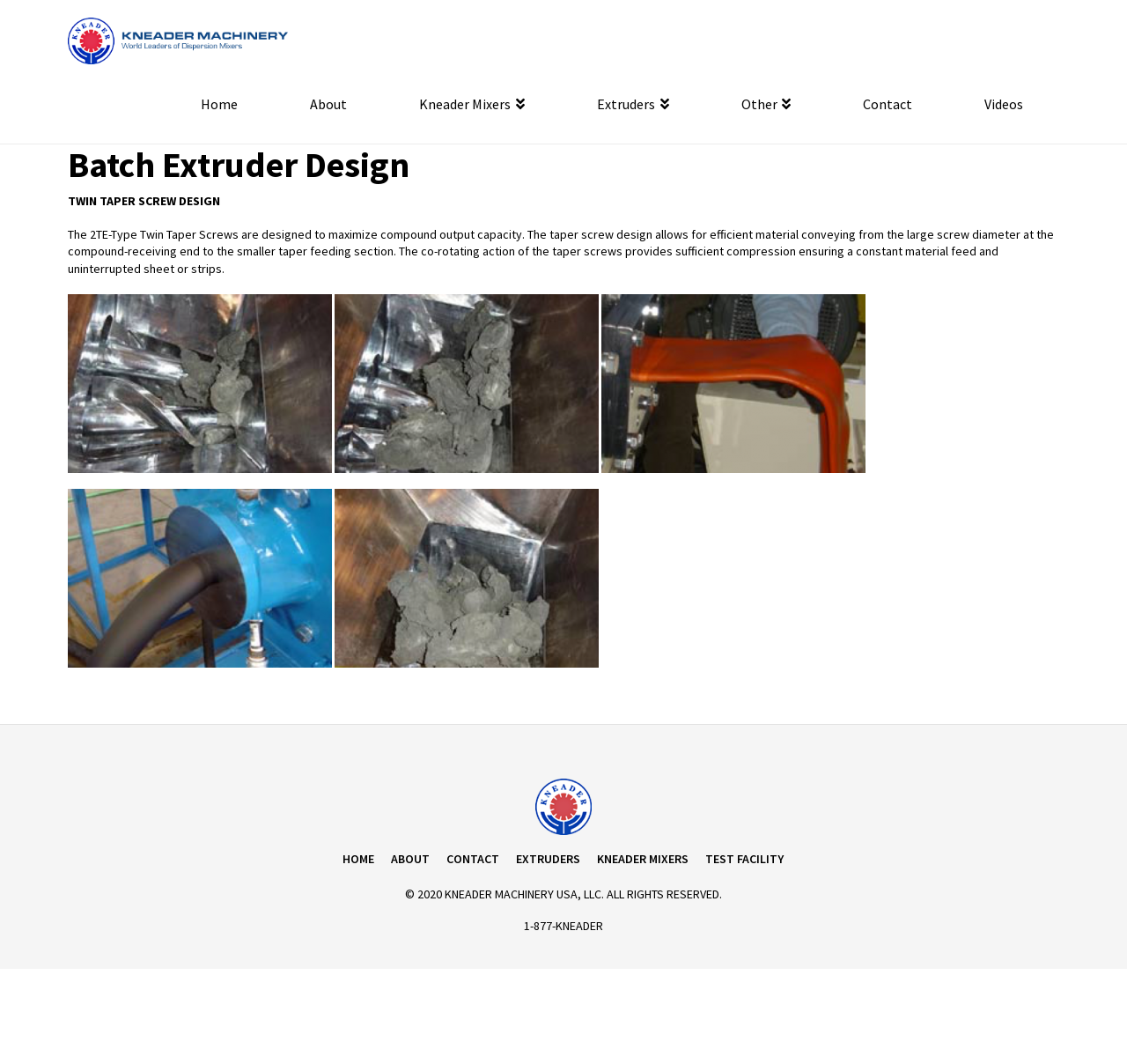Given the element description Kneader Mixers, specify the bounding box coordinates of the corresponding UI element in the format (top-left x, top-left y, bottom-right x, bottom-right y). All values must be between 0 and 1.

[0.34, 0.06, 0.498, 0.135]